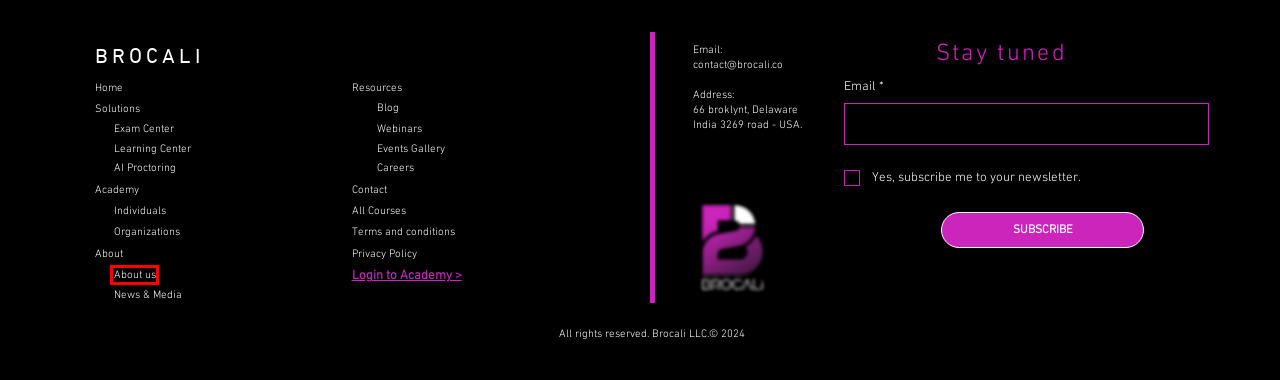You have a screenshot showing a webpage with a red bounding box around a UI element. Choose the webpage description that best matches the new page after clicking the highlighted element. Here are the options:
A. About Us
B. Privacy Policy | BrocaliX
C. News
D. Terms and Conditions | BrocaliX
E. Individuals | BrocaliX
F. Organization | BrocaliX
G. Careers
H. Brocali

A